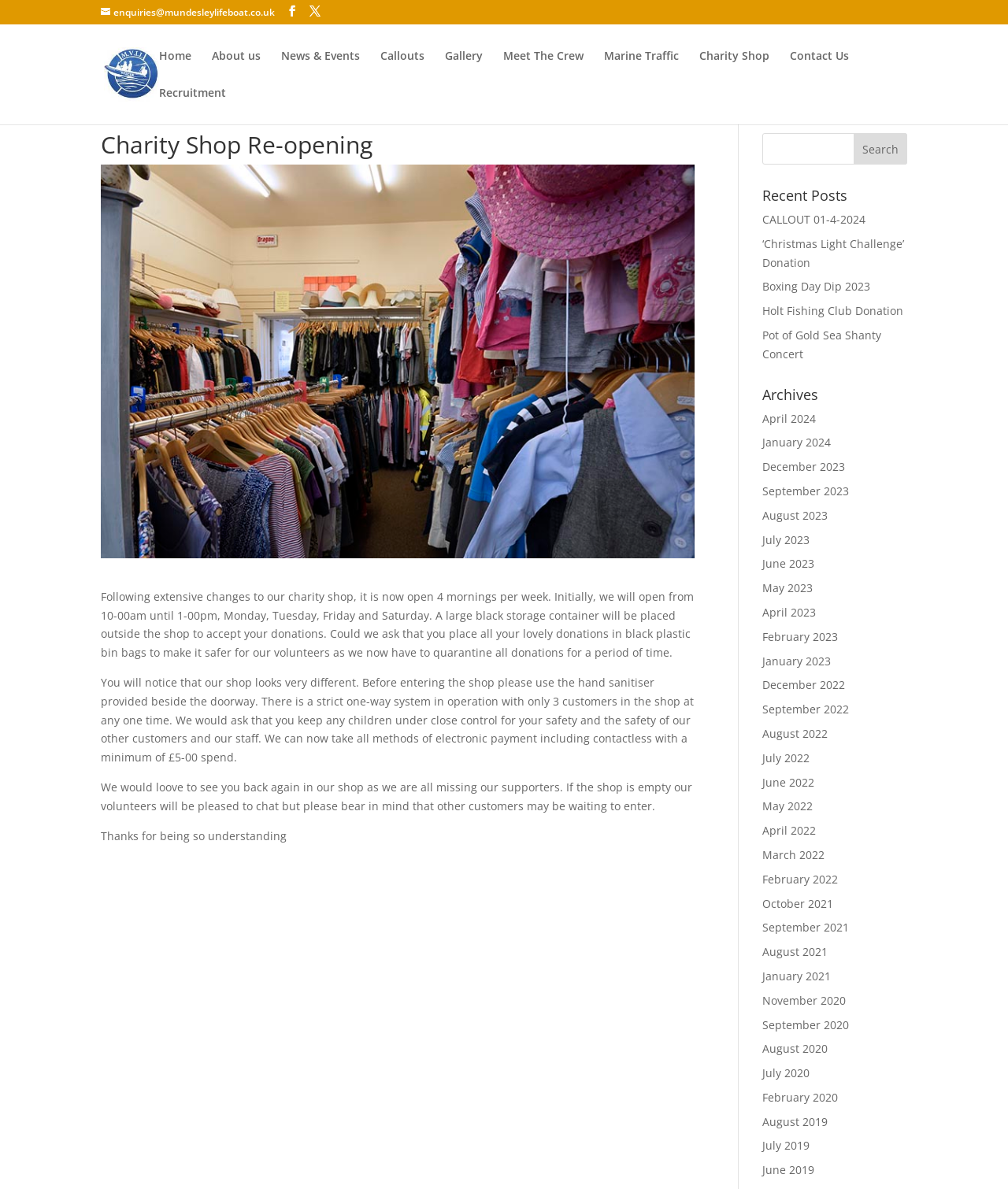Provide the bounding box coordinates of the area you need to click to execute the following instruction: "Read the latest news".

[0.279, 0.042, 0.357, 0.074]